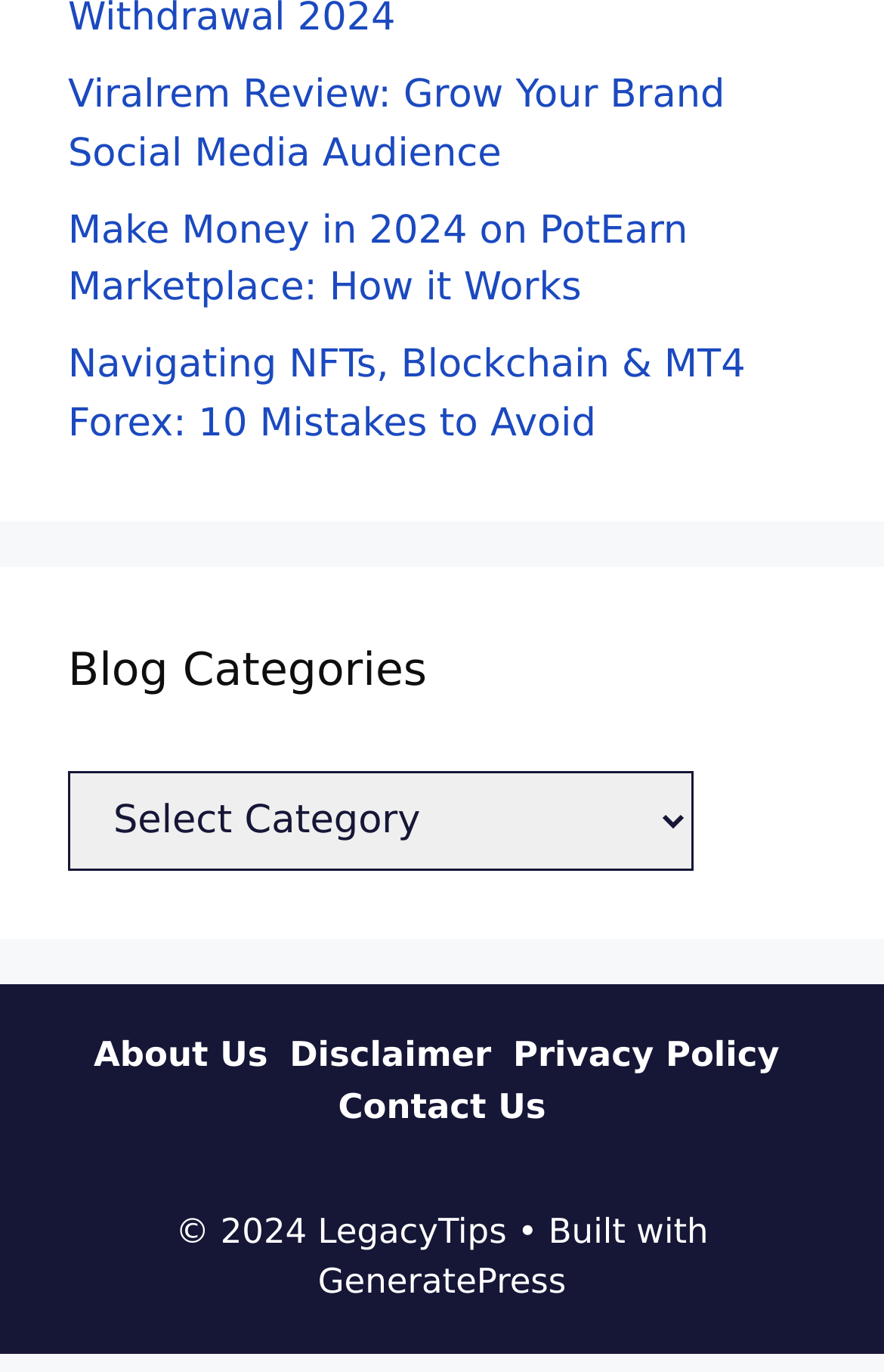Specify the bounding box coordinates of the element's region that should be clicked to achieve the following instruction: "Read about Viralrem Review". The bounding box coordinates consist of four float numbers between 0 and 1, in the format [left, top, right, bottom].

[0.077, 0.053, 0.82, 0.128]